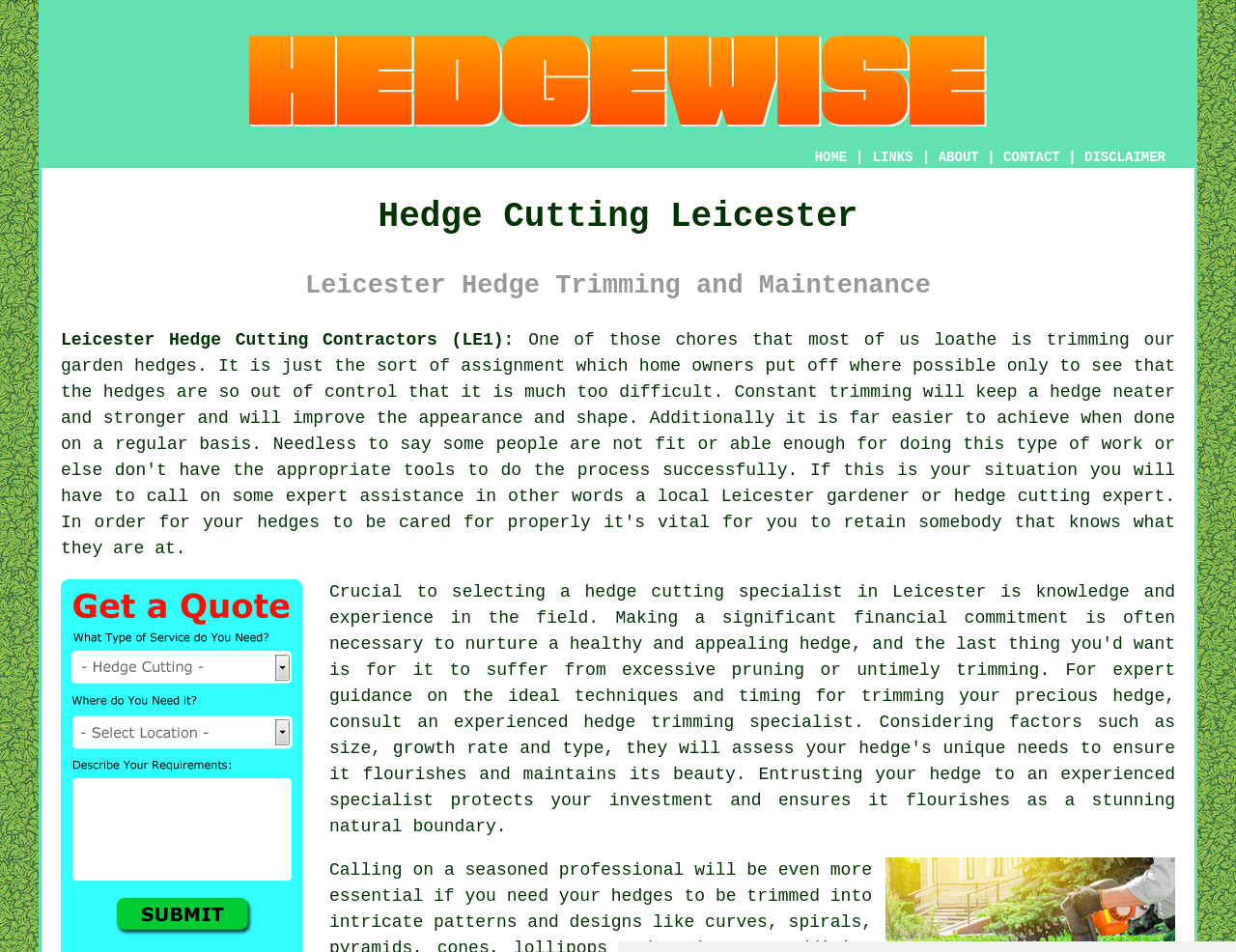How many navigation links are there?
Using the screenshot, give a one-word or short phrase answer.

4